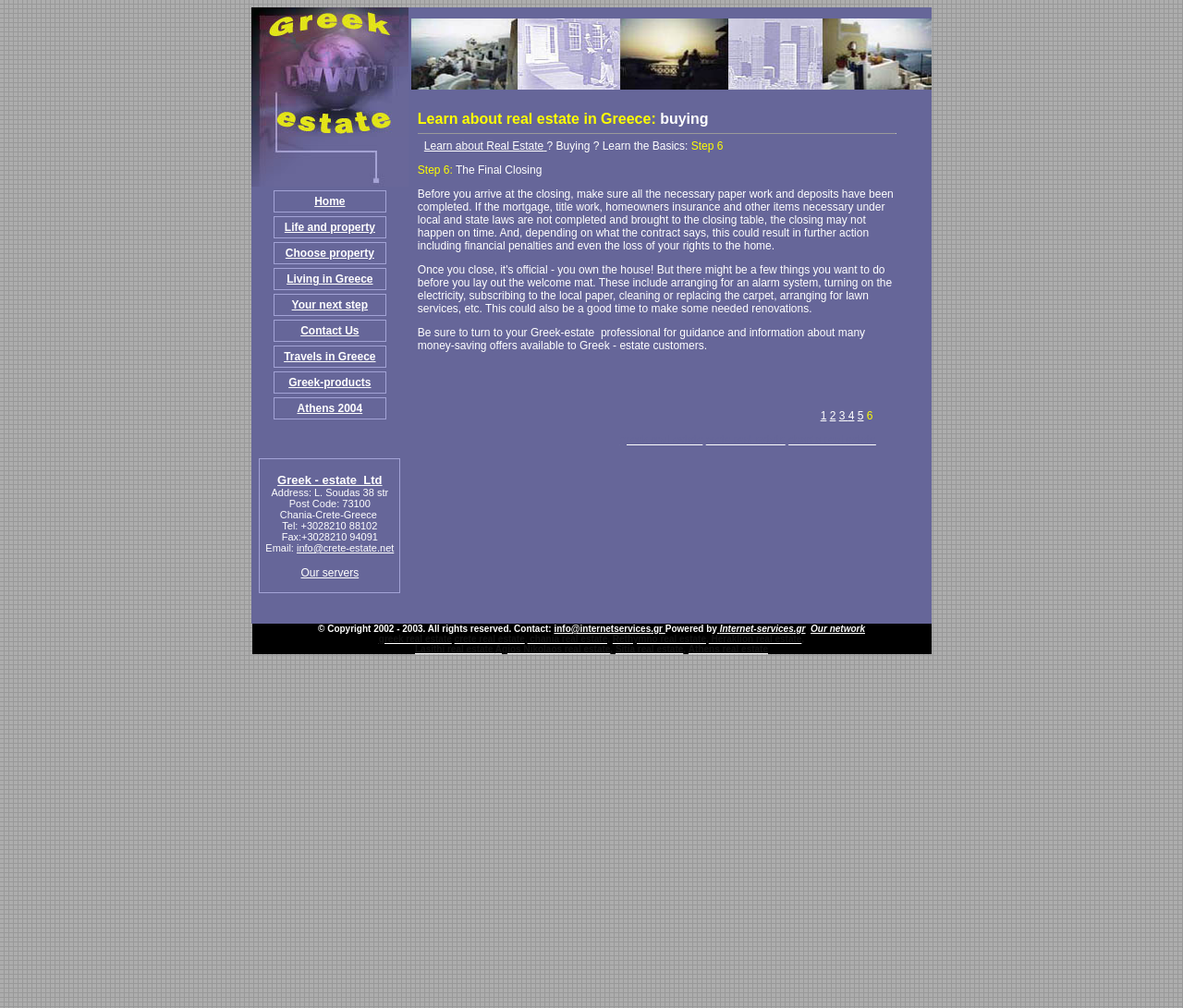Please provide the bounding box coordinates in the format (top-left x, top-left y, bottom-right x, bottom-right y). Remember, all values are floating point numbers between 0 and 1. What is the bounding box coordinate of the region described as: info@crete-estate.net

[0.251, 0.538, 0.333, 0.549]